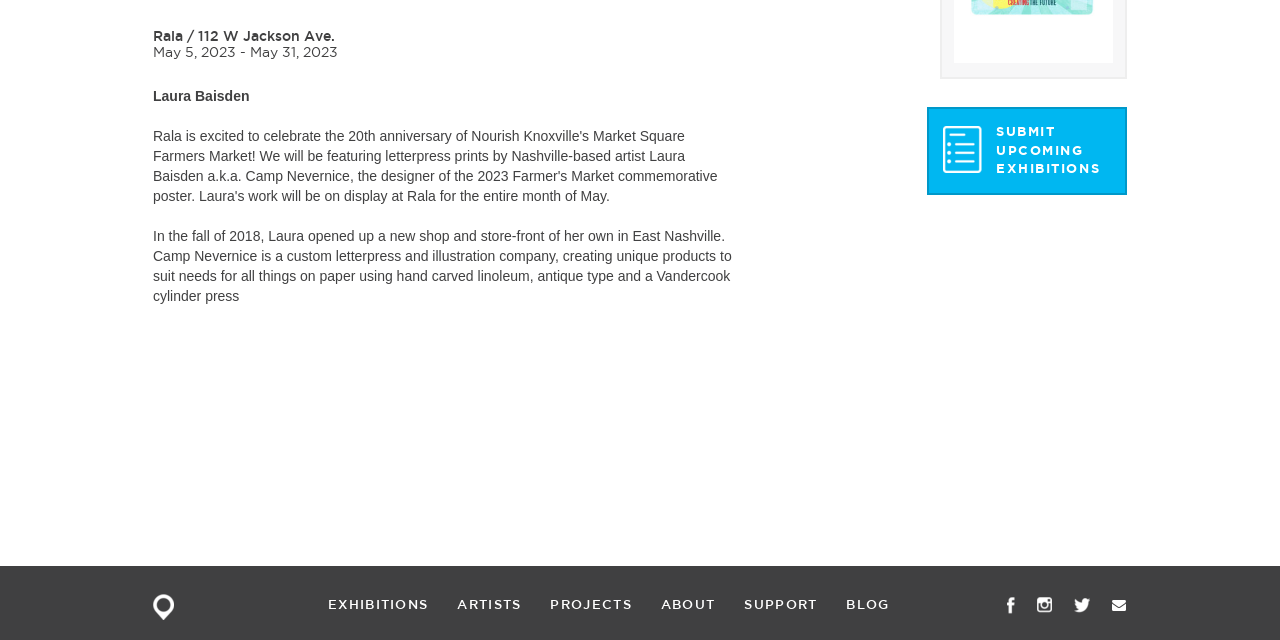Please provide the bounding box coordinate of the region that matches the element description: parent_node: EXHIBITIONS. Coordinates should be in the format (top-left x, top-left y, bottom-right x, bottom-right y) and all values should be between 0 and 1.

[0.12, 0.928, 0.136, 0.969]